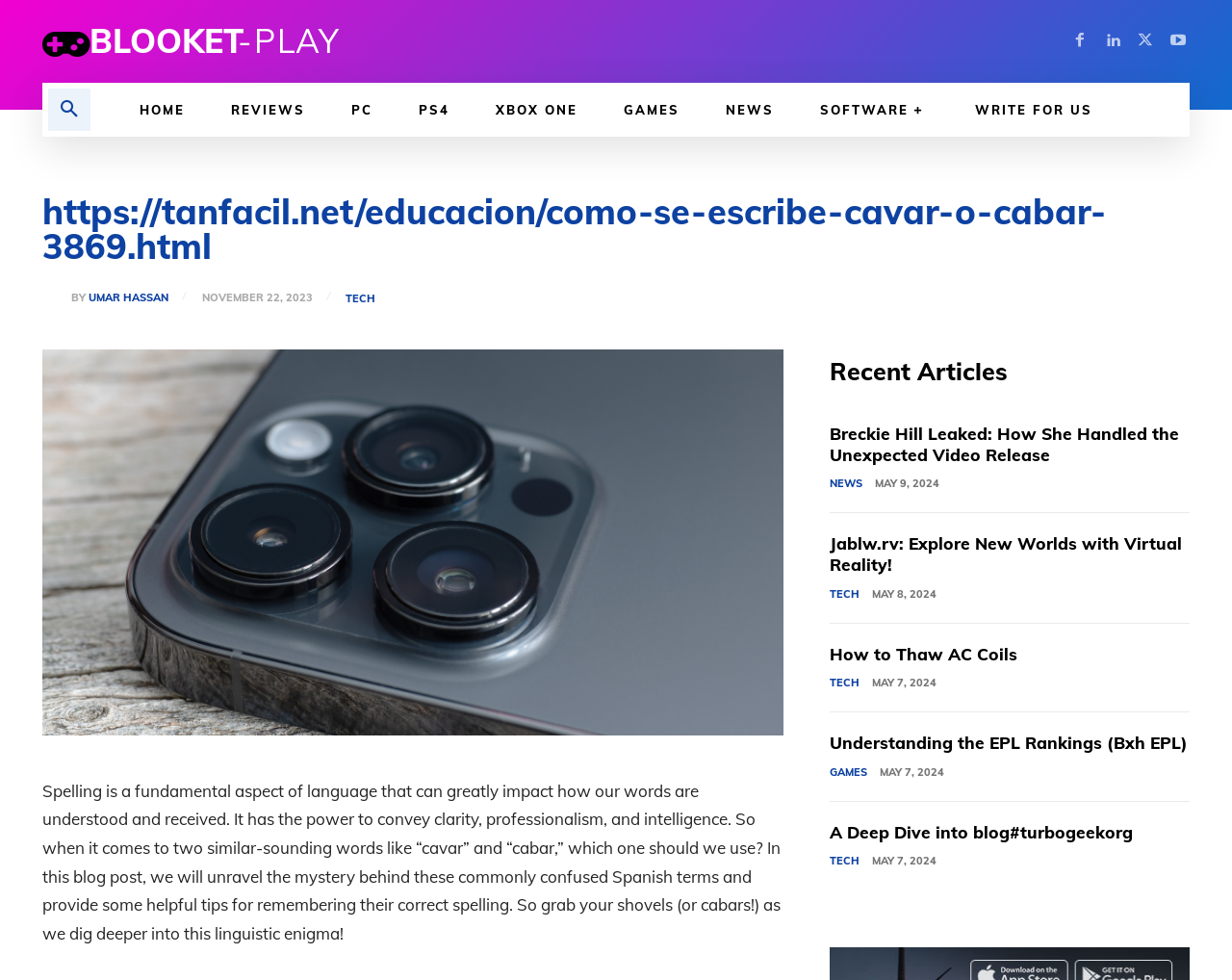Find the bounding box coordinates for the element that must be clicked to complete the instruction: "Go to HOME page". The coordinates should be four float numbers between 0 and 1, indicated as [left, top, right, bottom].

[0.095, 0.084, 0.169, 0.139]